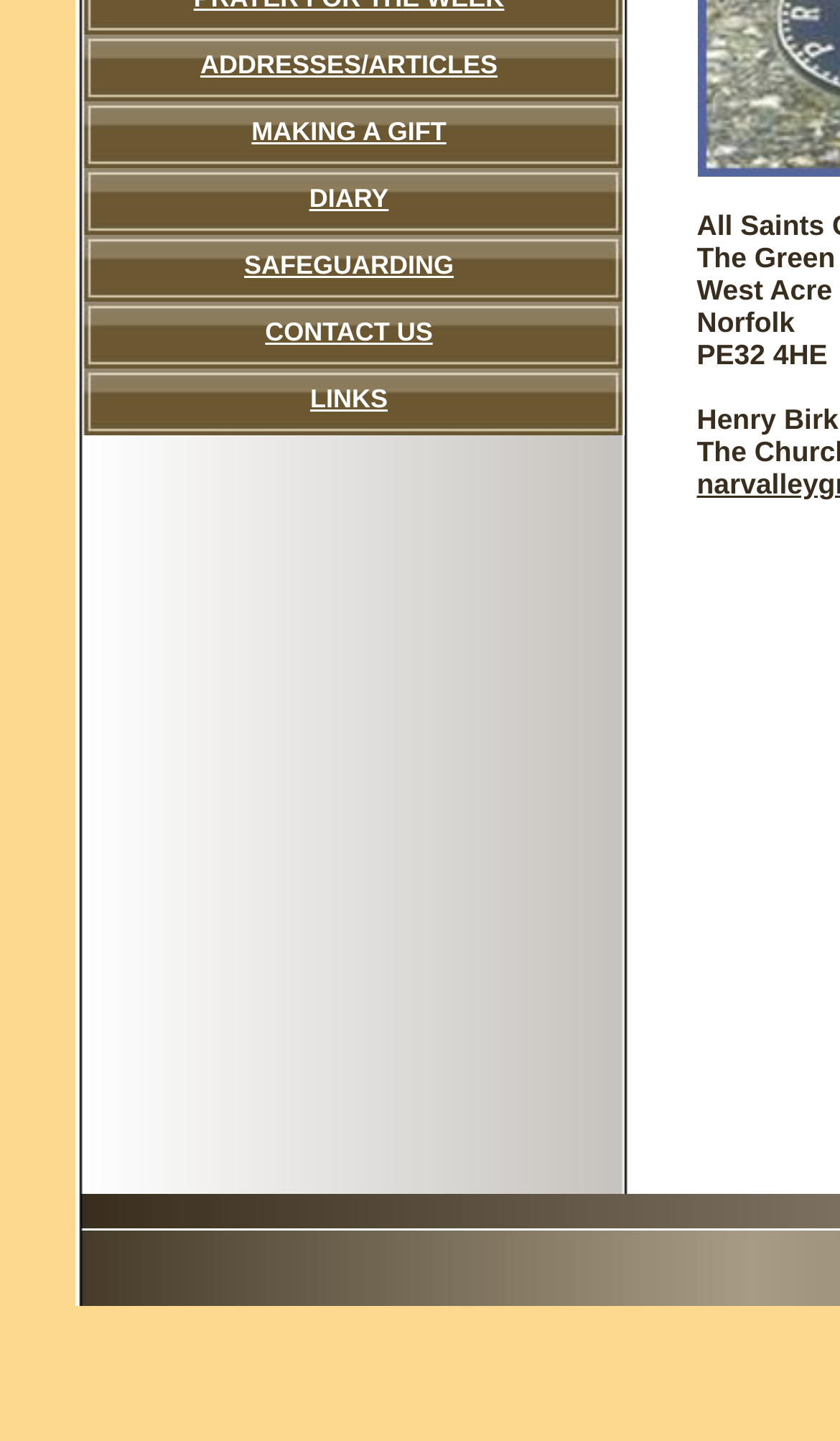Show the bounding box coordinates for the HTML element as described: "CONTACT US".

[0.0, 0.209, 0.654, 0.256]